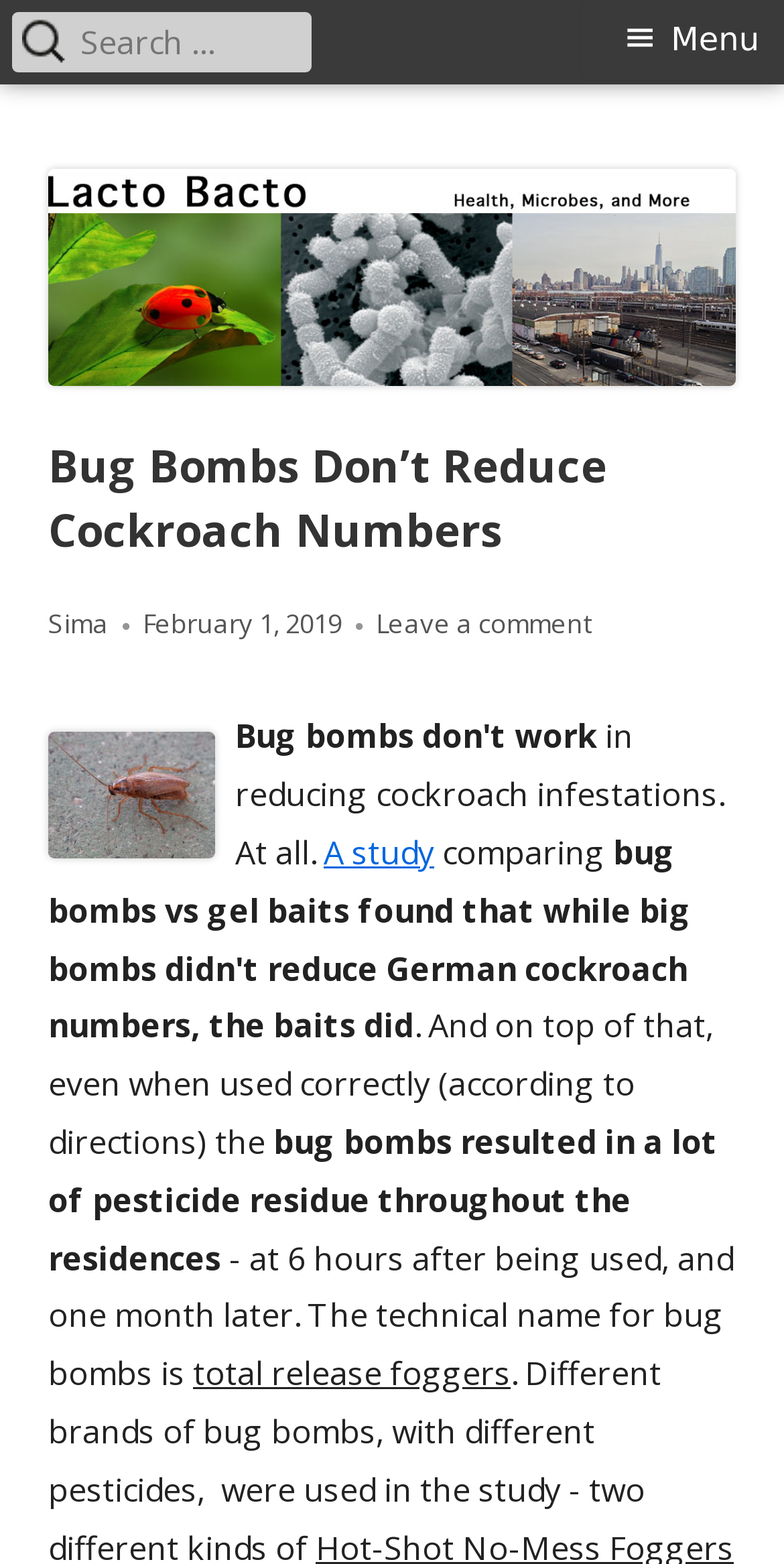Create a detailed narrative describing the layout and content of the webpage.

The webpage is about an article discussing the ineffectiveness of bug bombs in reducing cockroach numbers. At the top left, there is a link to "Lacto Bacto" and a static text "Health, Microbes, and More" next to it. Below these elements, there is a navigation menu labeled "Primary Menu" that spans the entire width of the page. On the right side of the navigation menu, there is a button labeled "≡Menu" that controls the primary menu.

Below the navigation menu, there is a large image that takes up most of the width of the page, with a header section on top of it. The header section contains the title of the article "Bug Bombs Don’t Reduce Cockroach Numbers" in a large font size. Below the title, there is information about the author "Sima" and the publication date "February 1, 2019". There is also a link to leave a comment on the article.

The main content of the article starts below the header section, with a static text that summarizes the article's topic. The text is followed by several paragraphs discussing the study's findings, including a link to "A study" and several static texts that describe the results of the study. The paragraphs are arranged in a vertical layout, with each paragraph below the previous one.